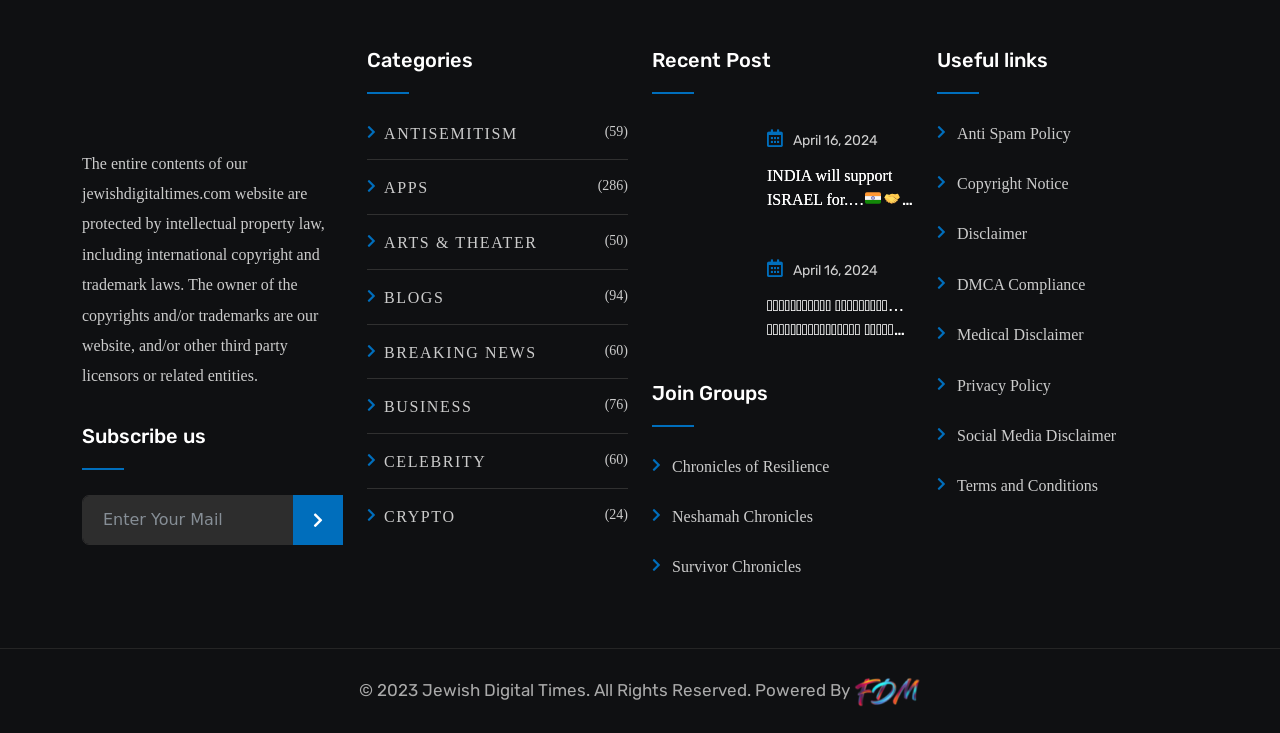Find the bounding box coordinates of the element I should click to carry out the following instruction: "Learn about How Do You Pronounce Happy Birthday in Hawaiian".

None